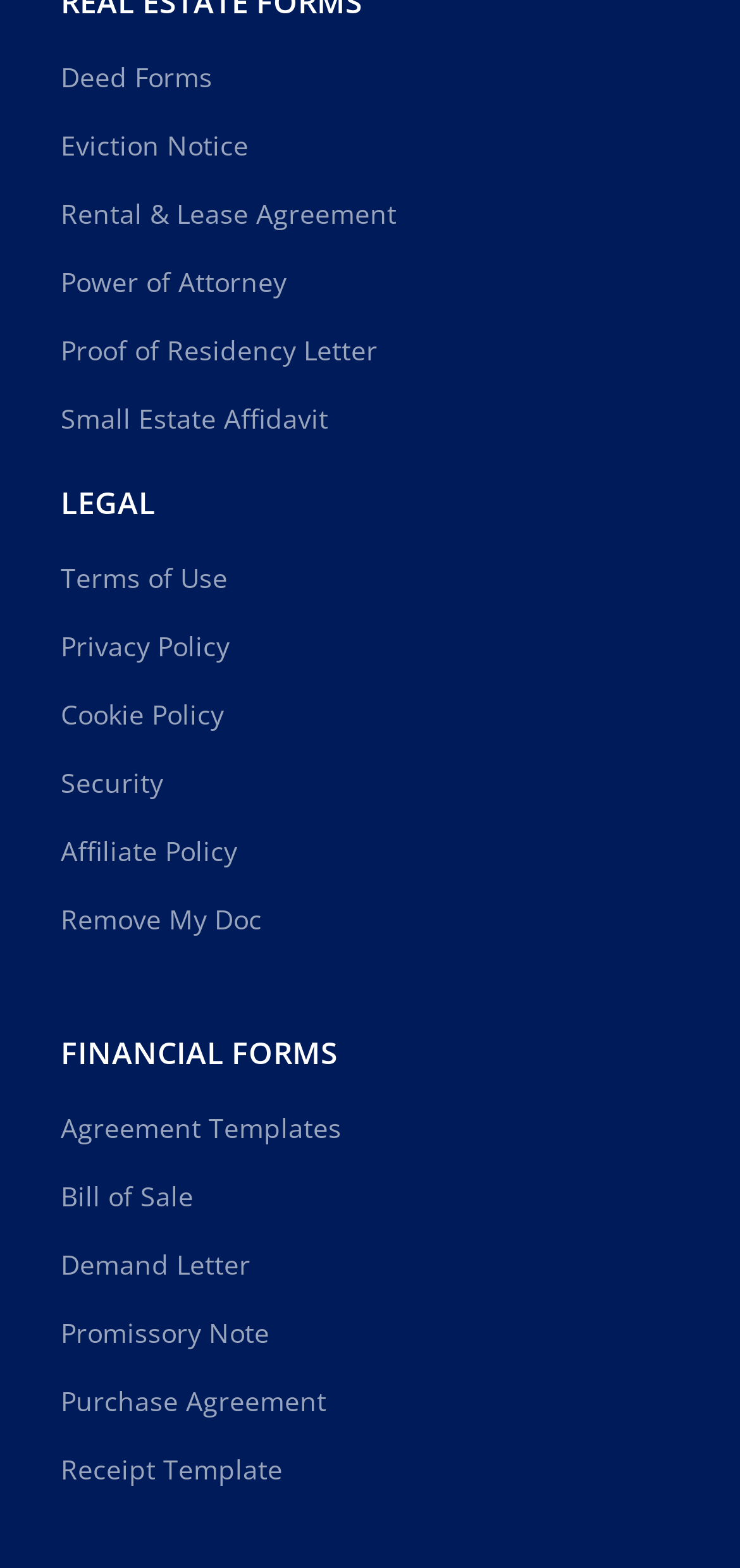What is the category above 'Agreement Templates'?
Please provide a single word or phrase as your answer based on the image.

FINANCIAL FORMS